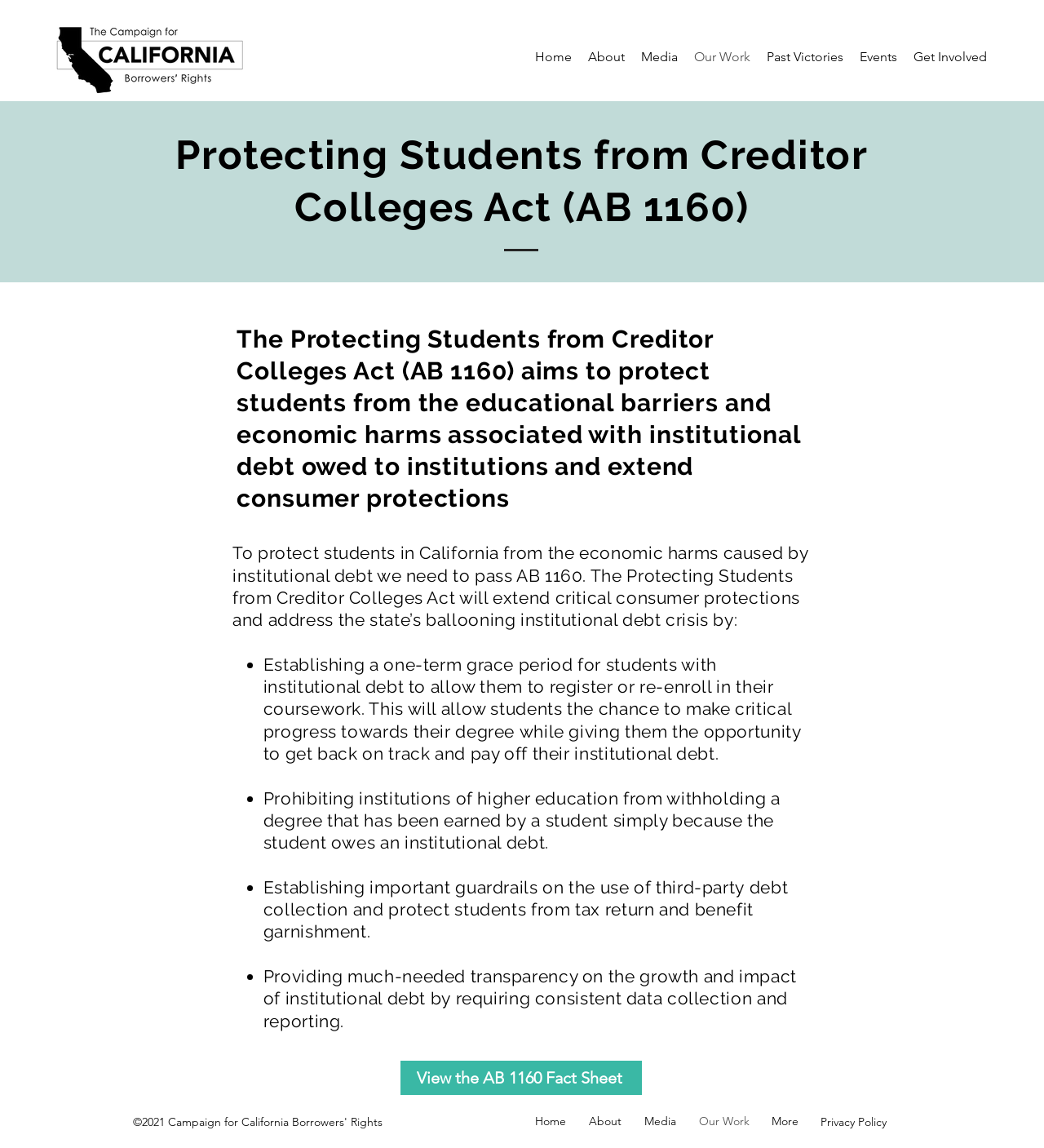Determine the bounding box coordinates for the area that needs to be clicked to fulfill this task: "View the AB 1160 Fact Sheet". The coordinates must be given as four float numbers between 0 and 1, i.e., [left, top, right, bottom].

[0.384, 0.924, 0.615, 0.954]